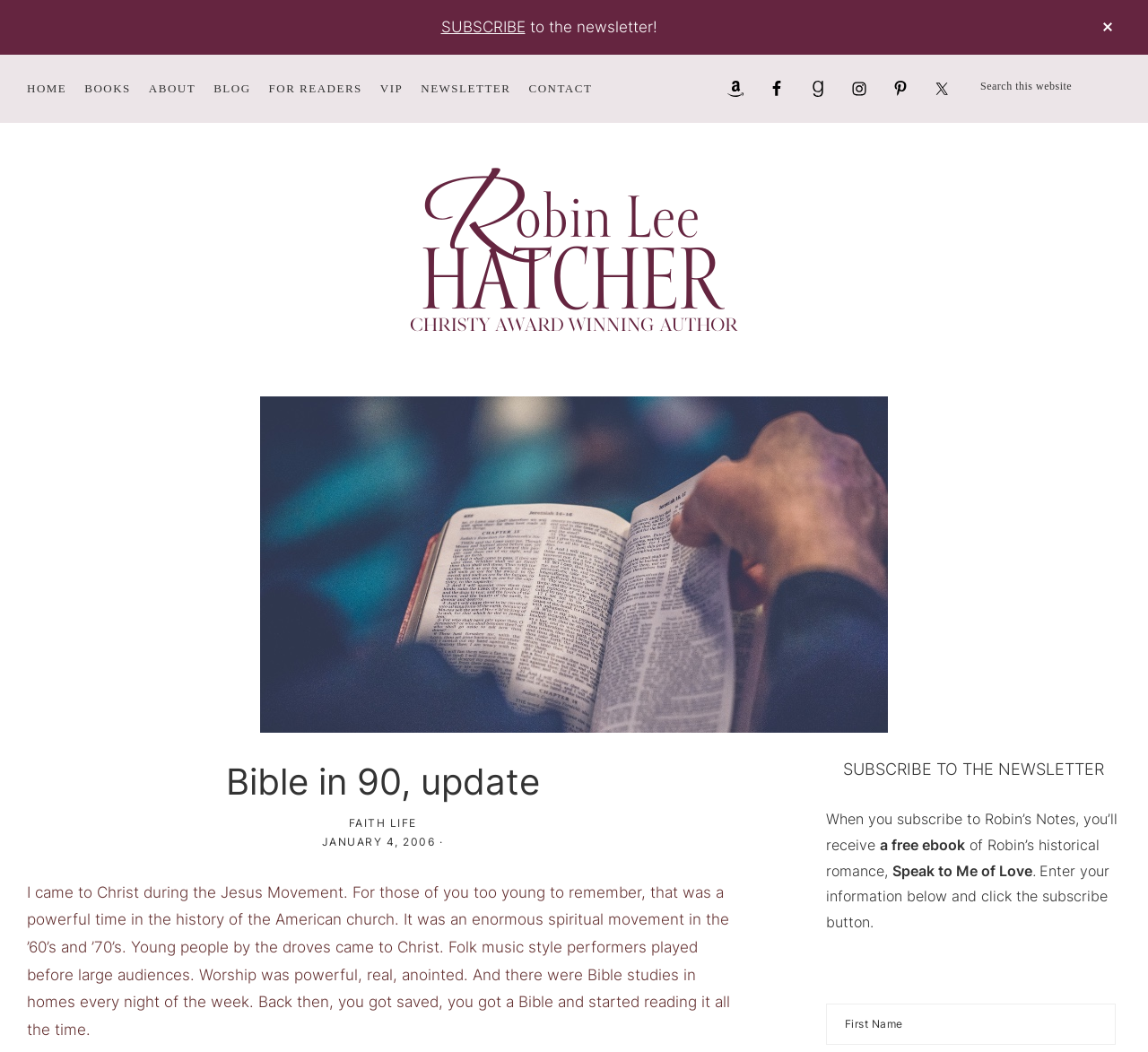Locate the bounding box coordinates of the element to click to perform the following action: 'Search this website'. The coordinates should be given as four float values between 0 and 1, in the form of [left, top, right, bottom].

[0.838, 0.064, 0.984, 0.101]